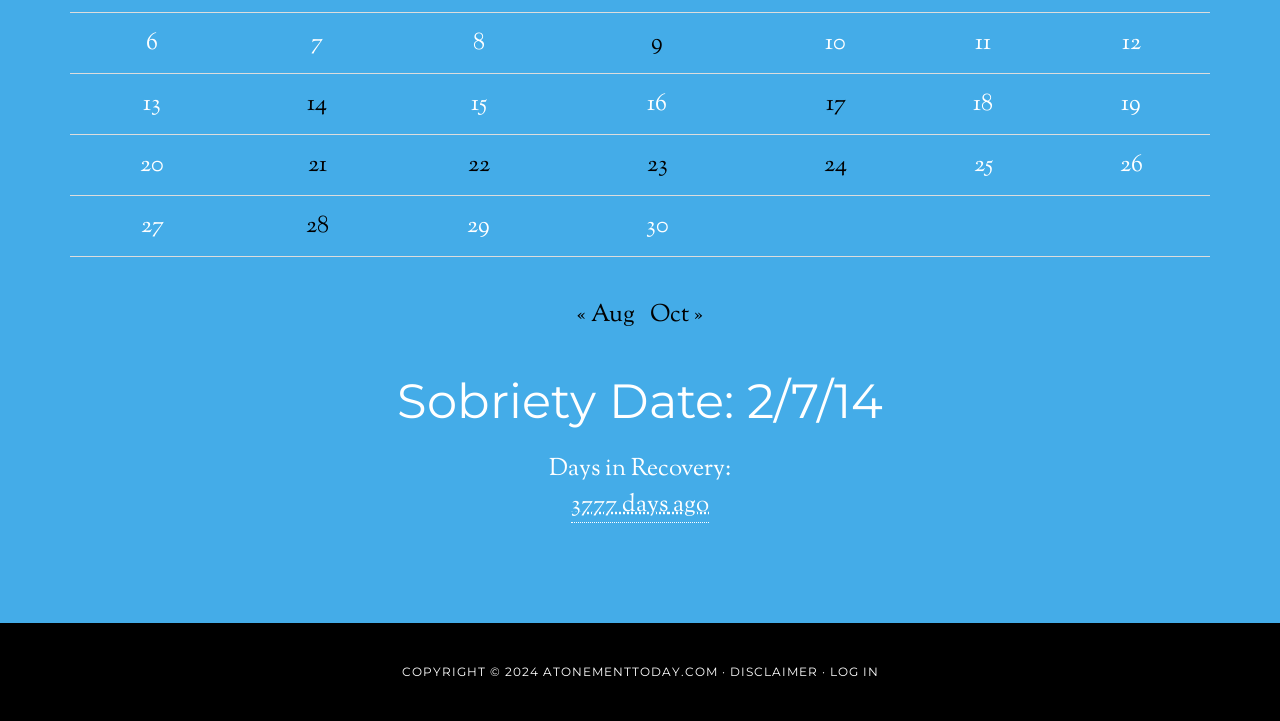Please reply with a single word or brief phrase to the question: 
What is the copyright year?

2024